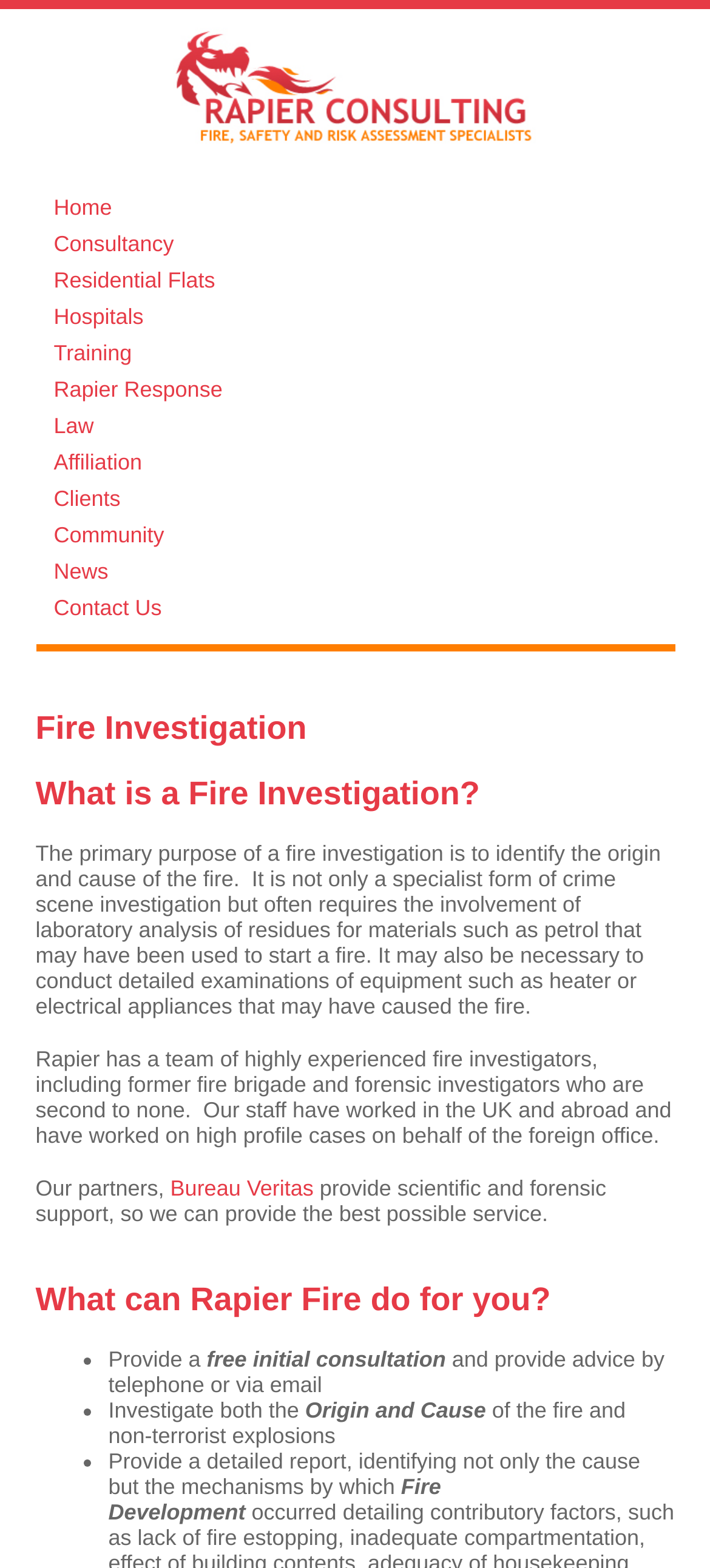Please determine the bounding box coordinates of the element's region to click for the following instruction: "go to ENT website".

None